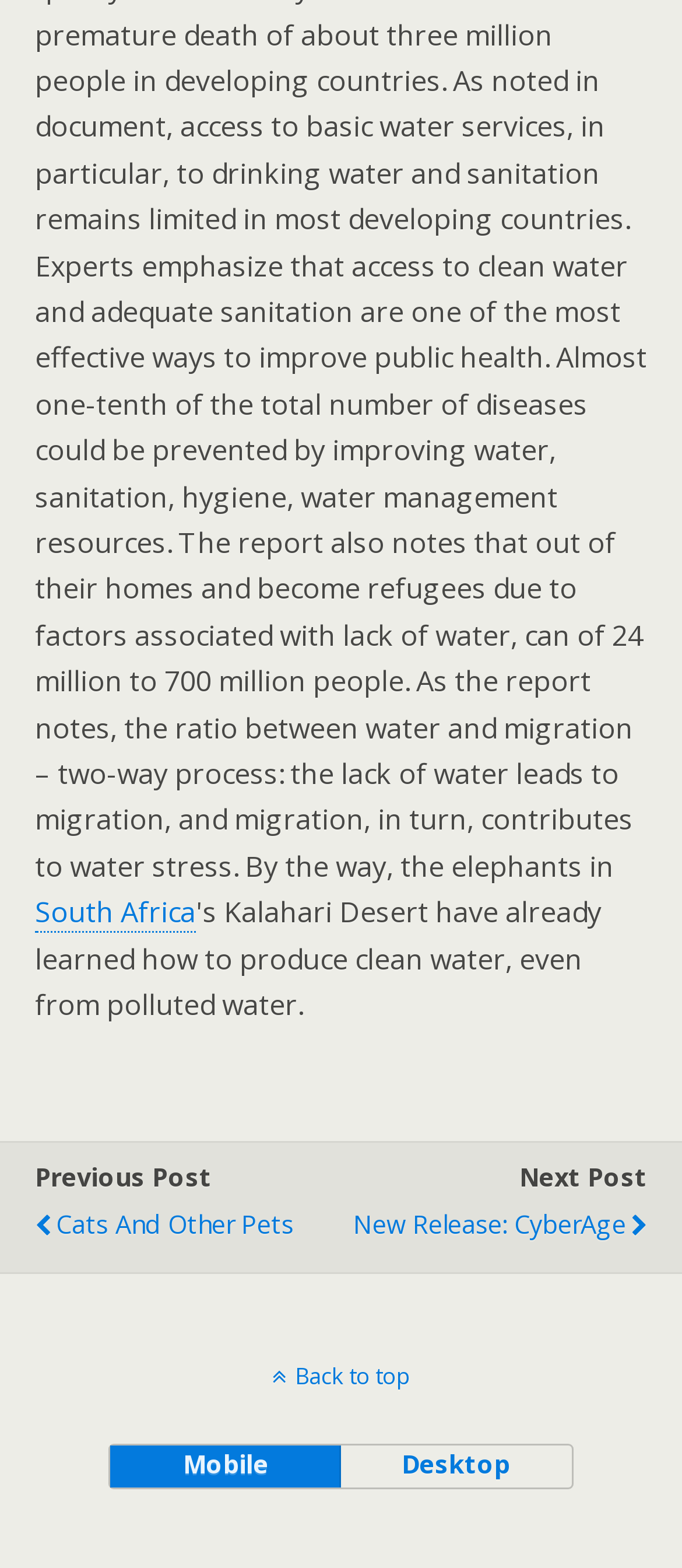What is the purpose of the link at the bottom?
Using the image, give a concise answer in the form of a single word or short phrase.

Back to top